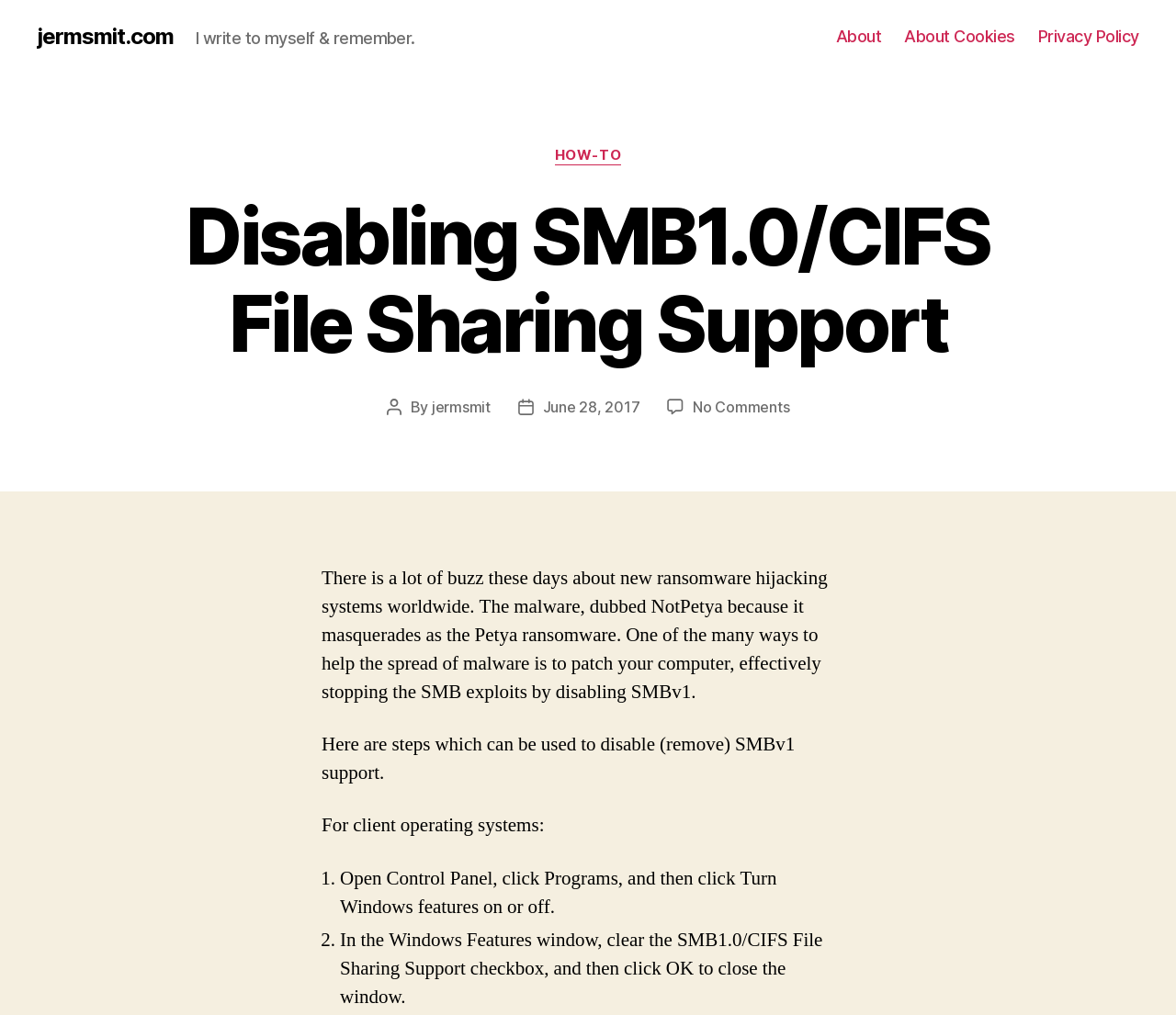Provide a thorough description of the webpage's content and layout.

The webpage is about disabling SMB1.0/CIFS File Sharing Support, with the title "Disabling SMB1.0/CIFS File Sharing Support" prominently displayed near the top. Below the title, there is a section with the author's information, including the name "jermsmit" and the post date "June 28, 2017". 

To the top left, there is a link to the website's homepage, "jermsmit.com", and a brief description "I write to myself & remember." A horizontal navigation menu is located at the top right, containing links to "About", "About Cookies", and "Privacy Policy".

The main content of the webpage is divided into sections. The first section discusses the importance of patching computers to prevent the spread of malware, specifically the NotPetya ransomware. The second section provides steps to disable SMBv1 support, with a list of instructions for client operating systems. The list includes two steps: opening Control Panel to turn off Windows features, and clearing the SMB1.0/CIFS File Sharing Support checkbox in the Windows Features window.

Throughout the webpage, there are several static text elements and links, including categories and a comment section with no comments. The overall structure of the webpage is organized, with clear headings and concise text.